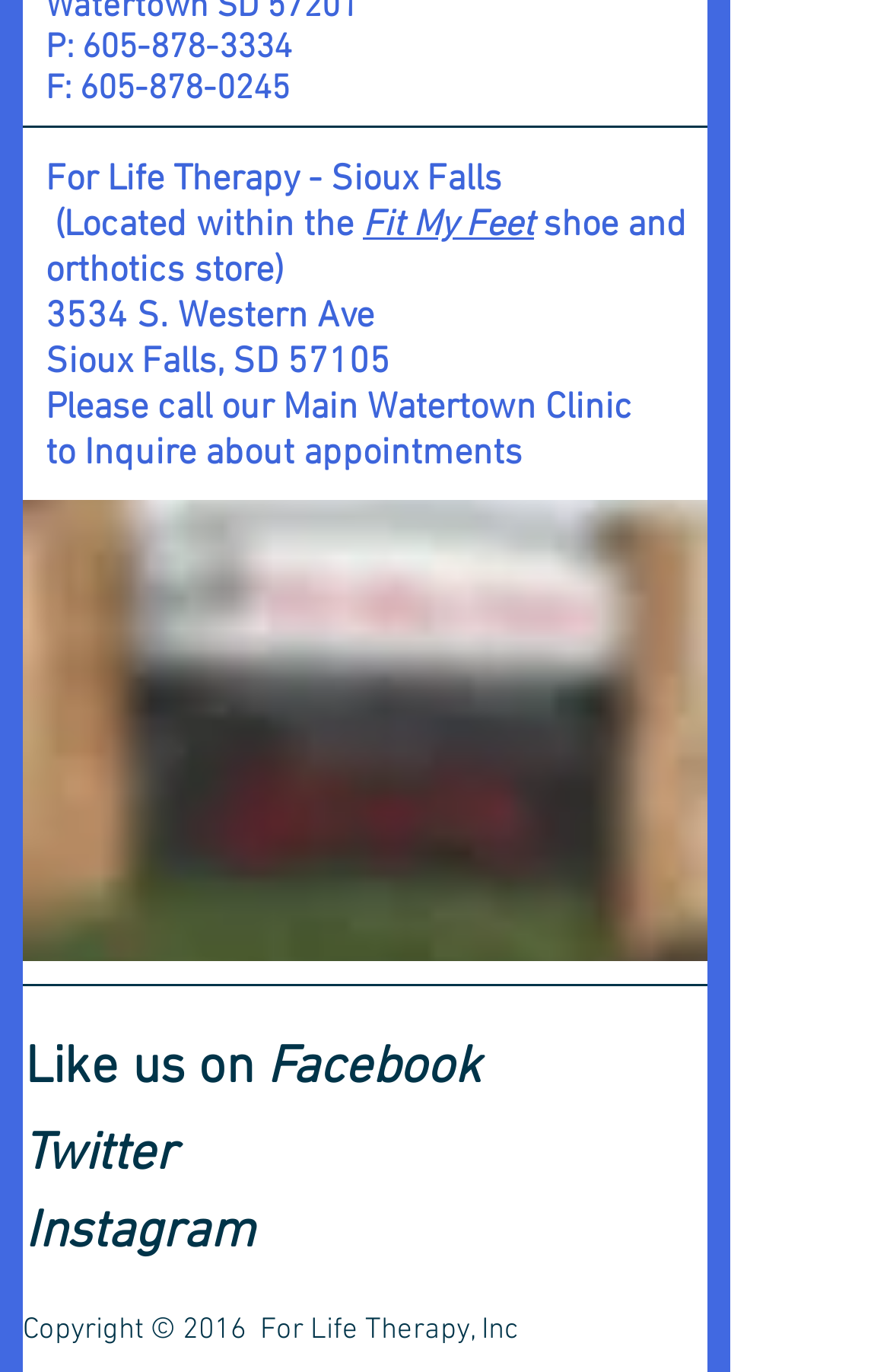Using the provided description: "aria-label="Facebook Social Icon"", find the bounding box coordinates of the corresponding UI element. The output should be four float numbers between 0 and 1, in the format [left, top, right, bottom].

[0.585, 0.734, 0.674, 0.792]